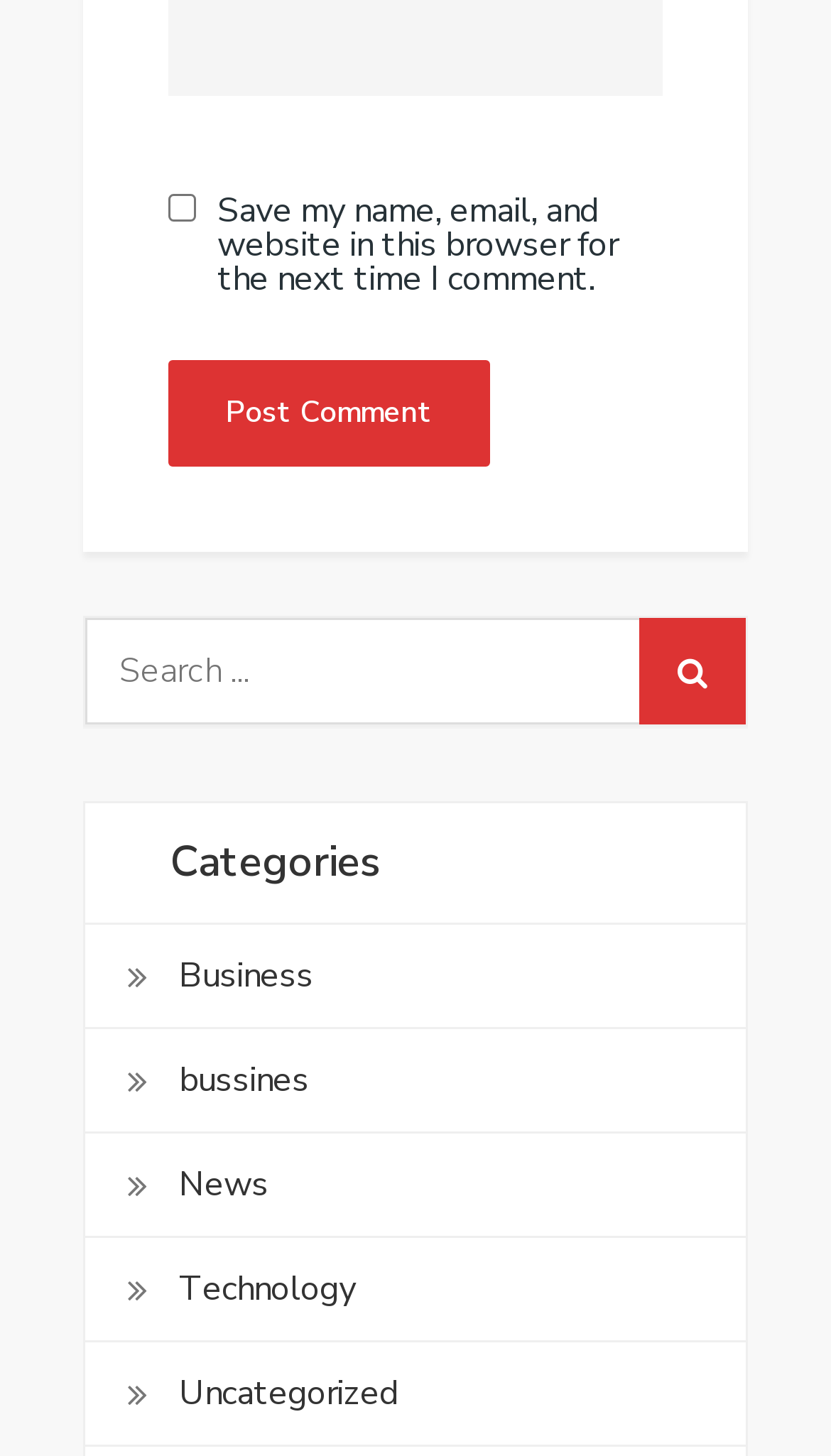How many input fields are there in the search section?
Refer to the image and provide a detailed answer to the question.

The search section contains a search box with the label 'Search for:', and there is only one input field in this section.